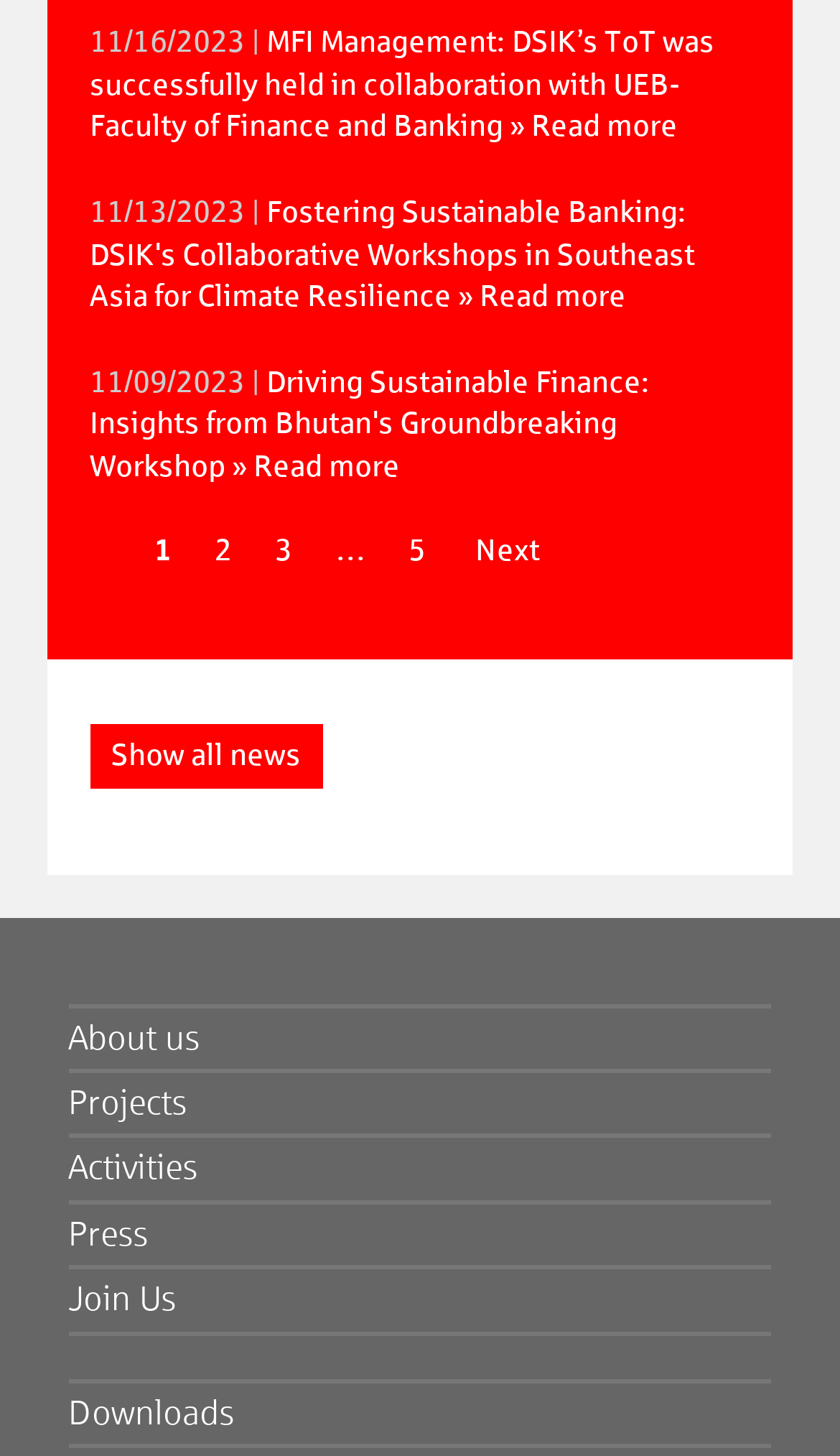Based on the provided description, "2", find the bounding box of the corresponding UI element in the screenshot.

[0.256, 0.368, 0.276, 0.39]